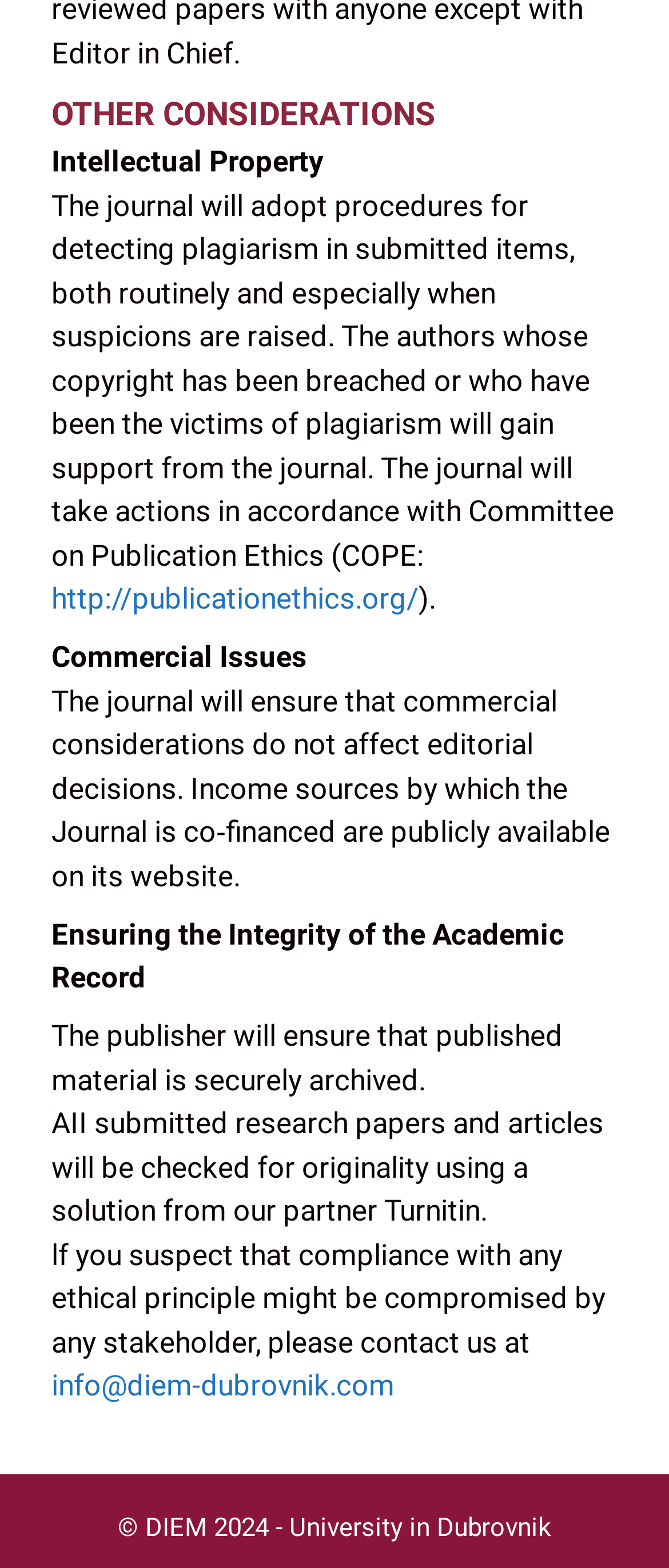Answer the question with a brief word or phrase:
Who can authors contact if they suspect compromised ethical principles?

info@diem-dubrovnik.com